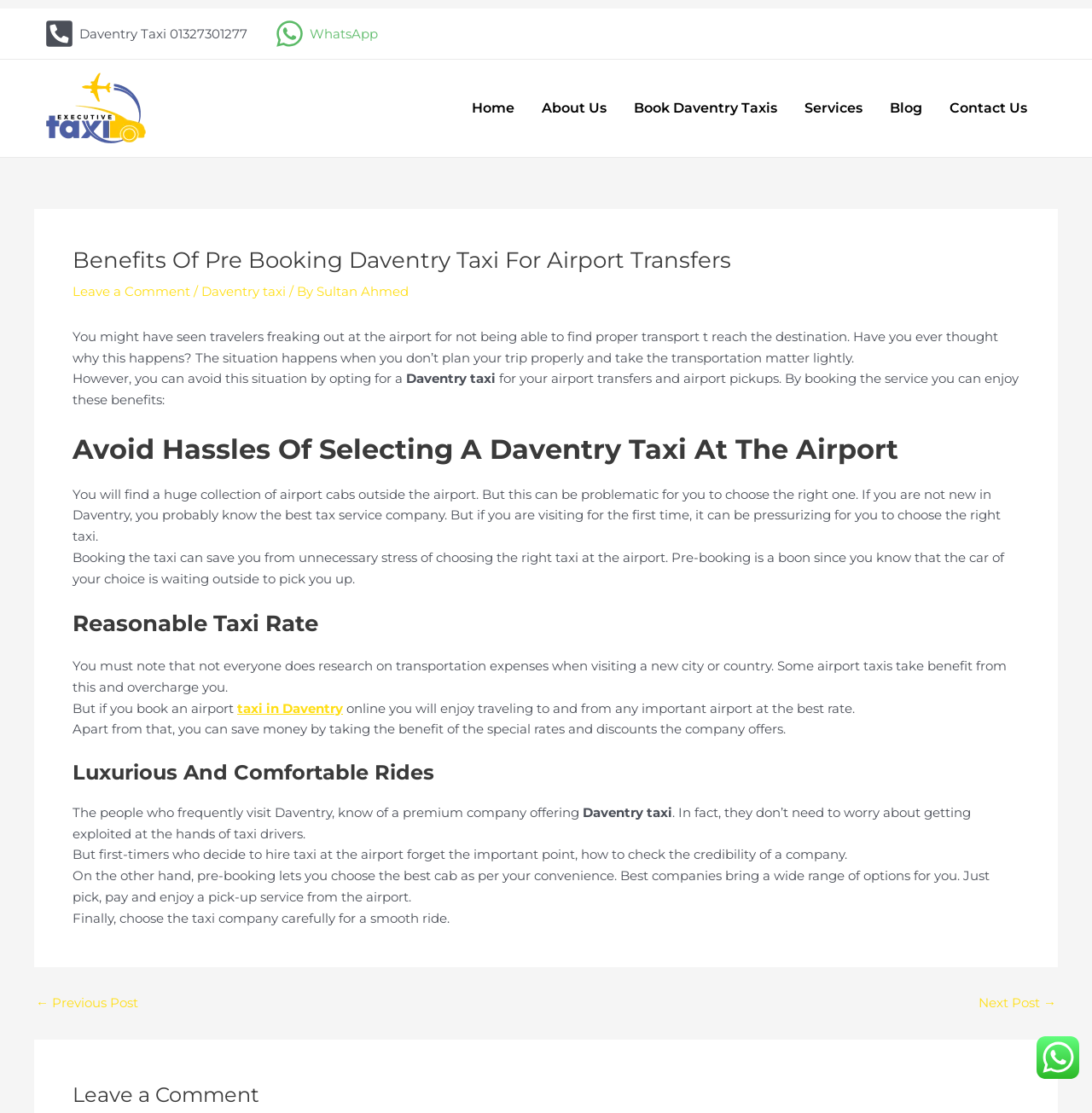Could you locate the bounding box coordinates for the section that should be clicked to accomplish this task: "Click on the 'Home' link".

[0.42, 0.067, 0.484, 0.128]